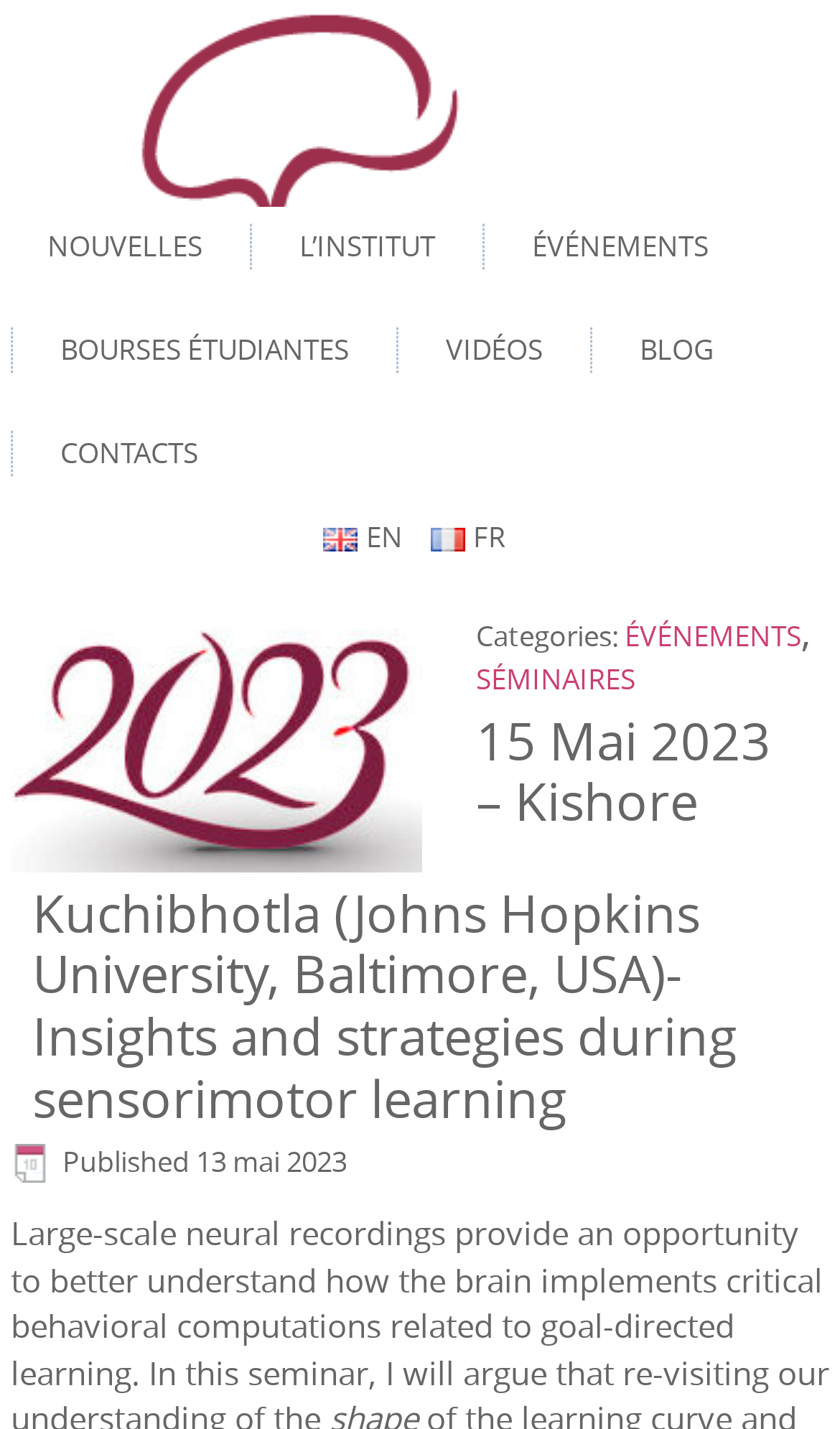Kindly provide the bounding box coordinates of the section you need to click on to fulfill the given instruction: "Watch the video".

[0.487, 0.217, 0.69, 0.277]